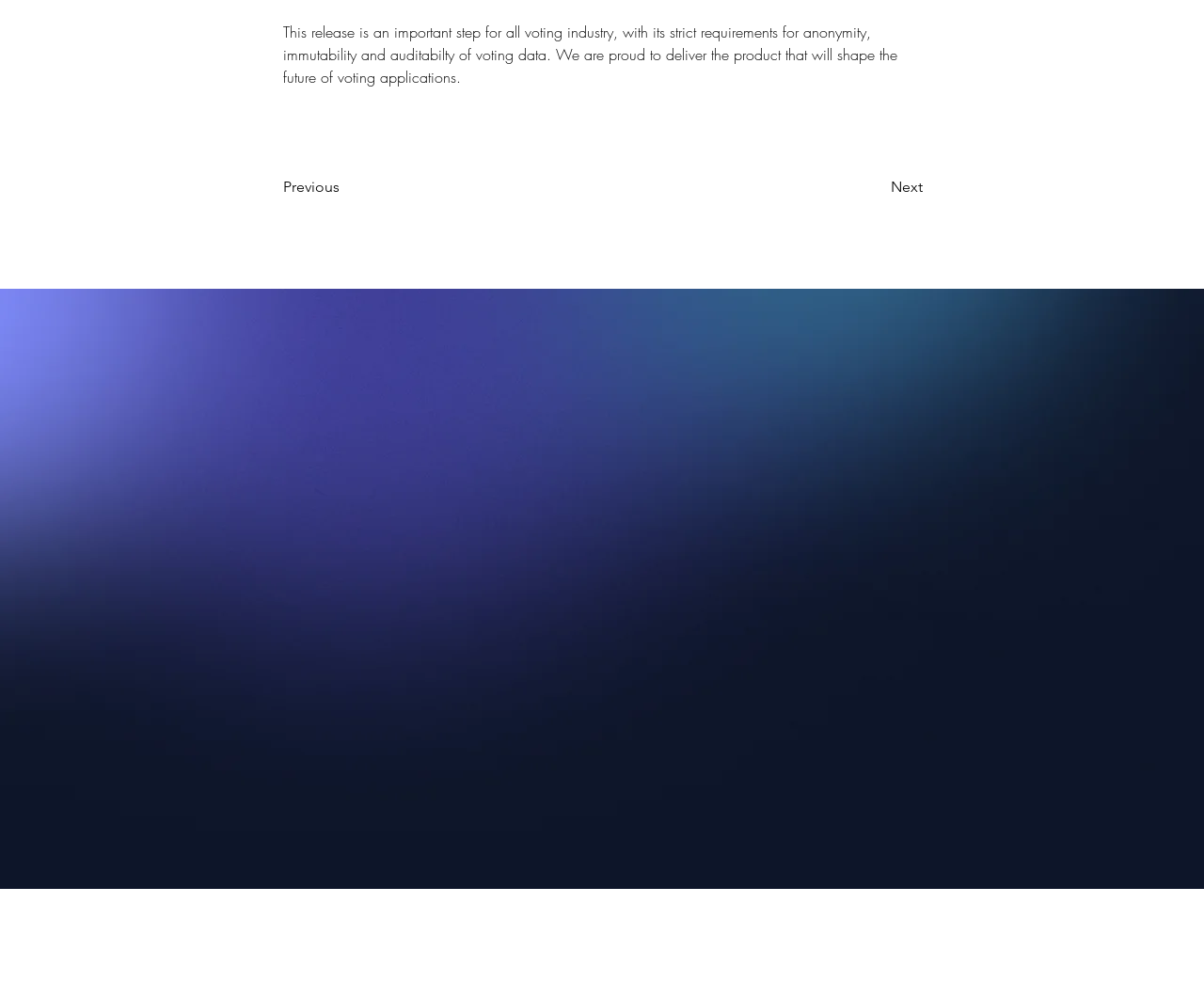With reference to the screenshot, provide a detailed response to the question below:
How many fields are required in the contact form?

The contact form has five fields in total: first name, last name, email, and a message field. However, only three of these fields are marked as required, which are first name, last name, and email. This is indicated by the asterisk symbol (*) next to these fields.